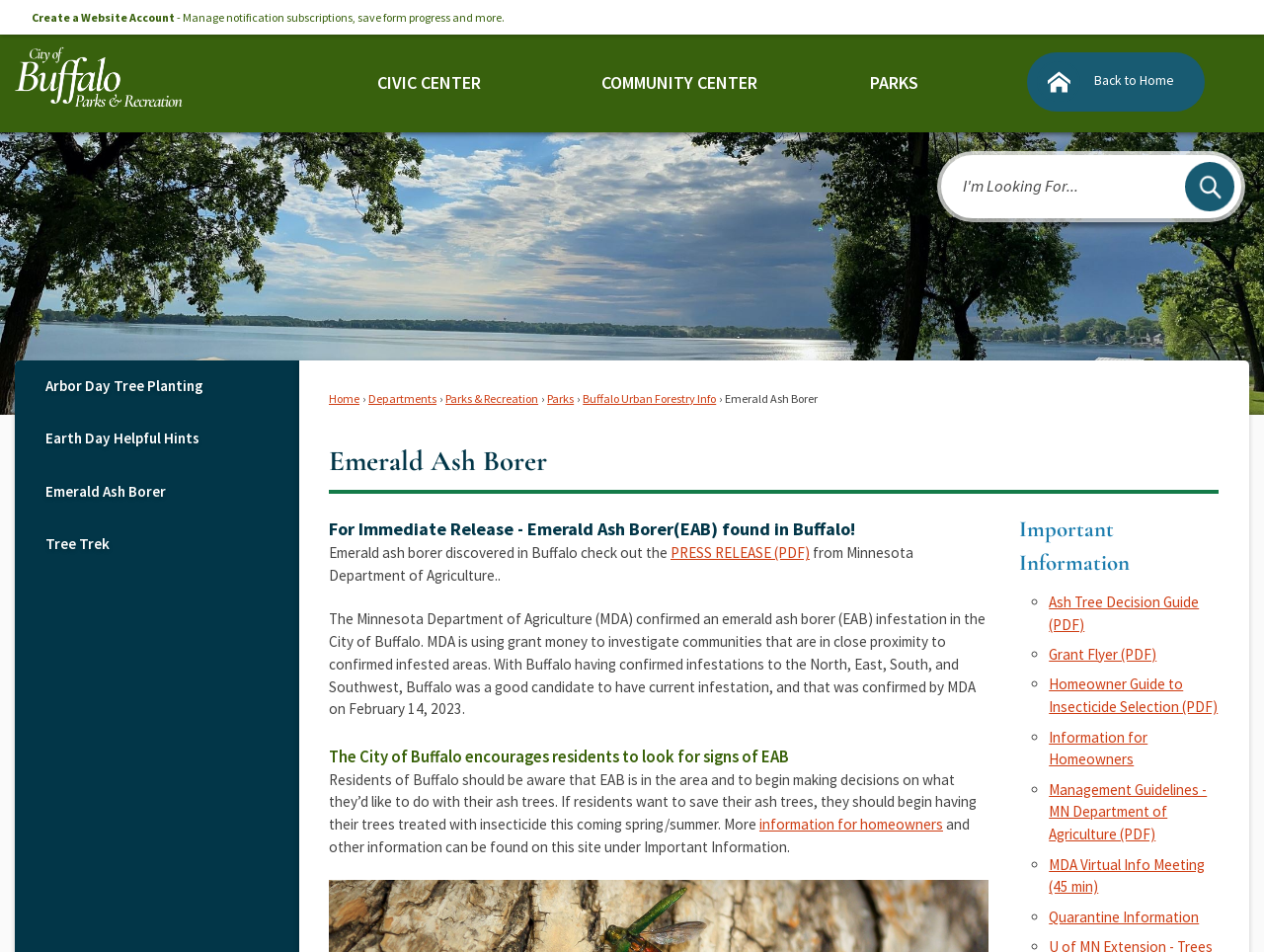What is the purpose of the grant money mentioned on the webpage? Based on the screenshot, please respond with a single word or phrase.

Investigate communities